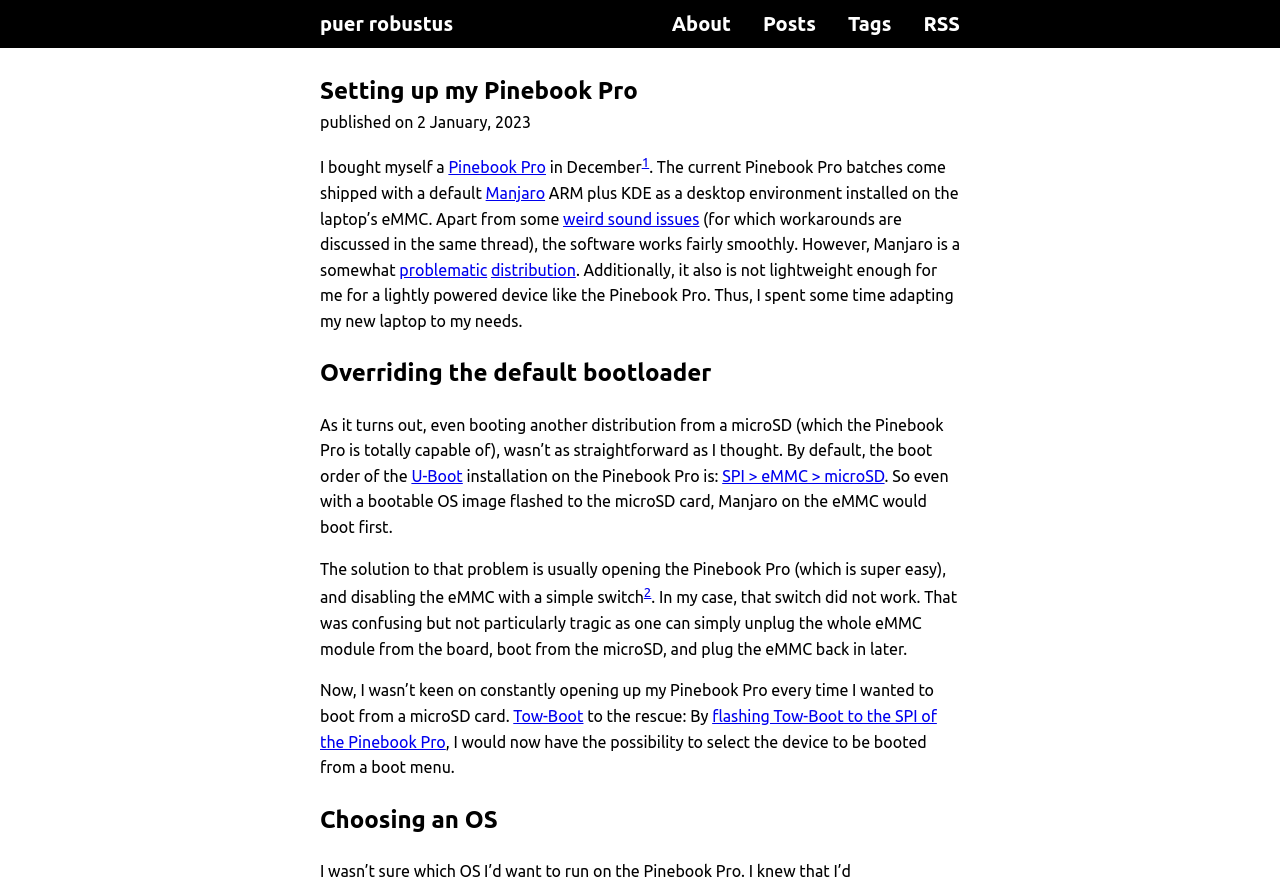Using the webpage screenshot and the element description Setting up my Pinebook Pro, determine the bounding box coordinates. Specify the coordinates in the format (top-left x, top-left y, bottom-right x, bottom-right y) with values ranging from 0 to 1.

[0.25, 0.081, 0.498, 0.124]